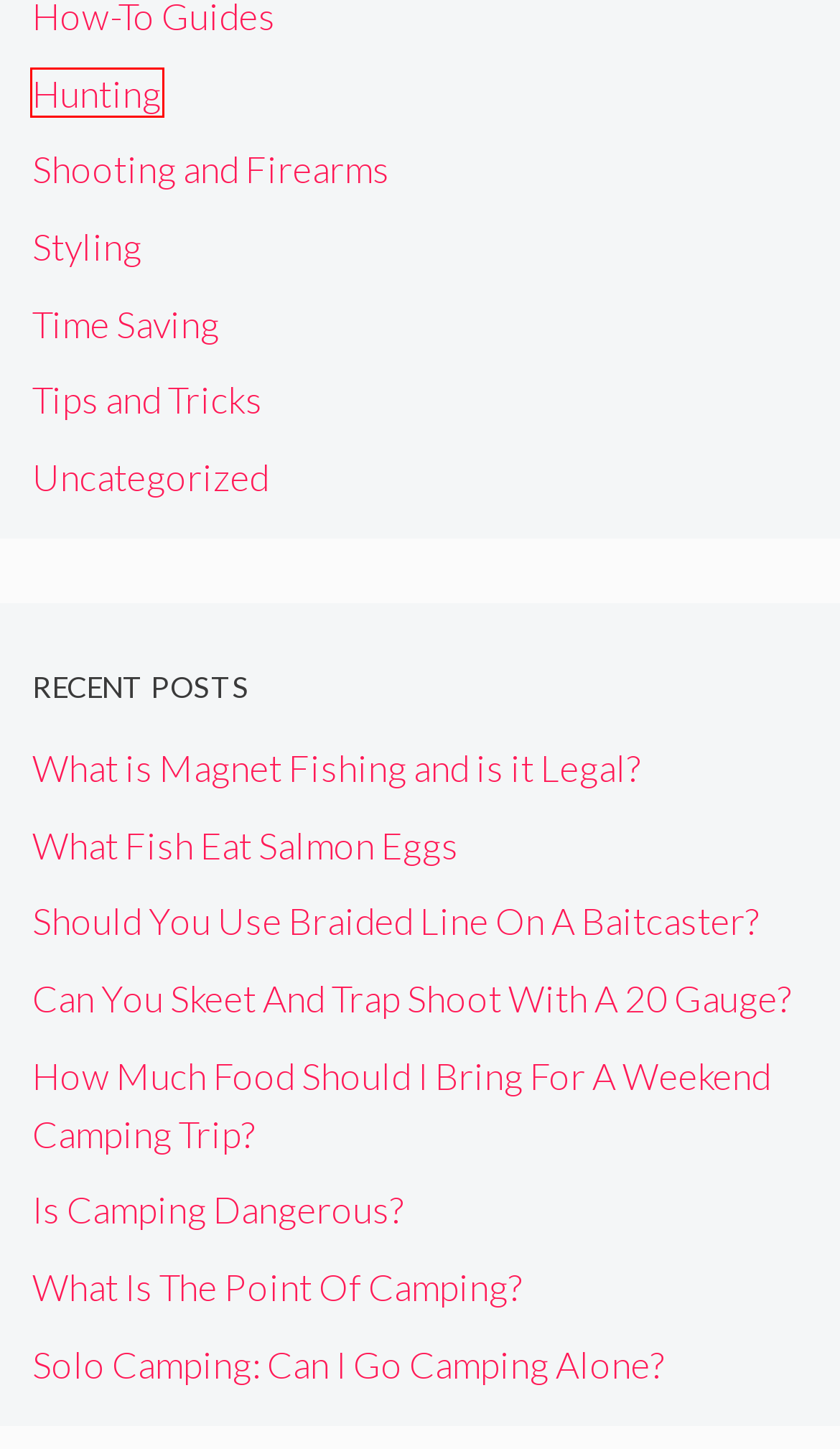After examining the screenshot of a webpage with a red bounding box, choose the most accurate webpage description that corresponds to the new page after clicking the element inside the red box. Here are the candidates:
A. Shooting and Firearms | Fast Cast Rods
B. Styling | Fast Cast Rods
C. Solo Camping: Can I Go Camping Alone? - Fast Cast Rods
D. Uncategorized | Fast Cast Rods
E. What Is The Point Of Camping? - Fast Cast Rods
F. How-To Guides | Fast Cast Rods
G. Time Saving | Fast Cast Rods
H. Hunting | Fast Cast Rods

H